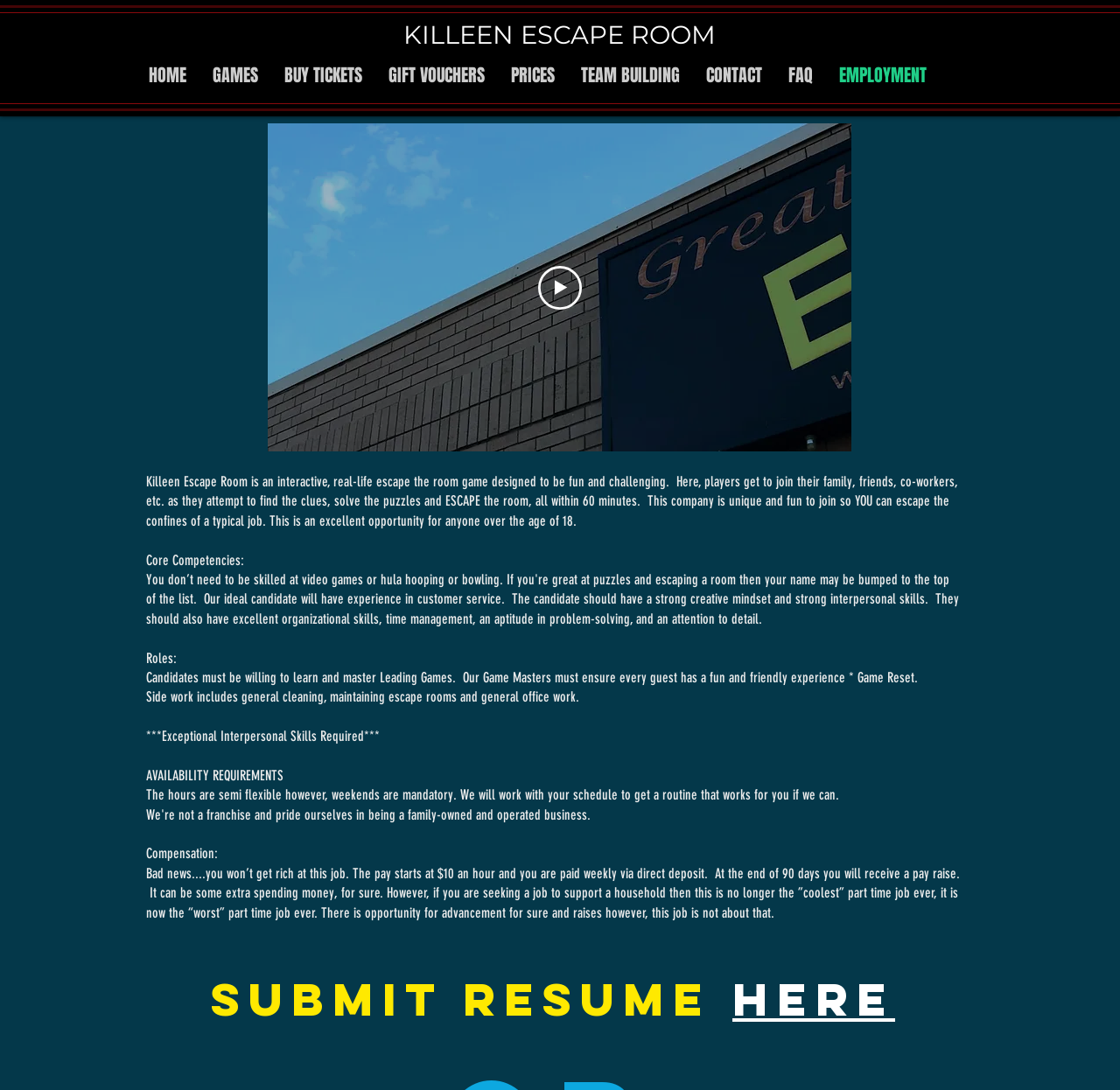Find and indicate the bounding box coordinates of the region you should select to follow the given instruction: "Submit resume here".

[0.654, 0.89, 0.799, 0.943]